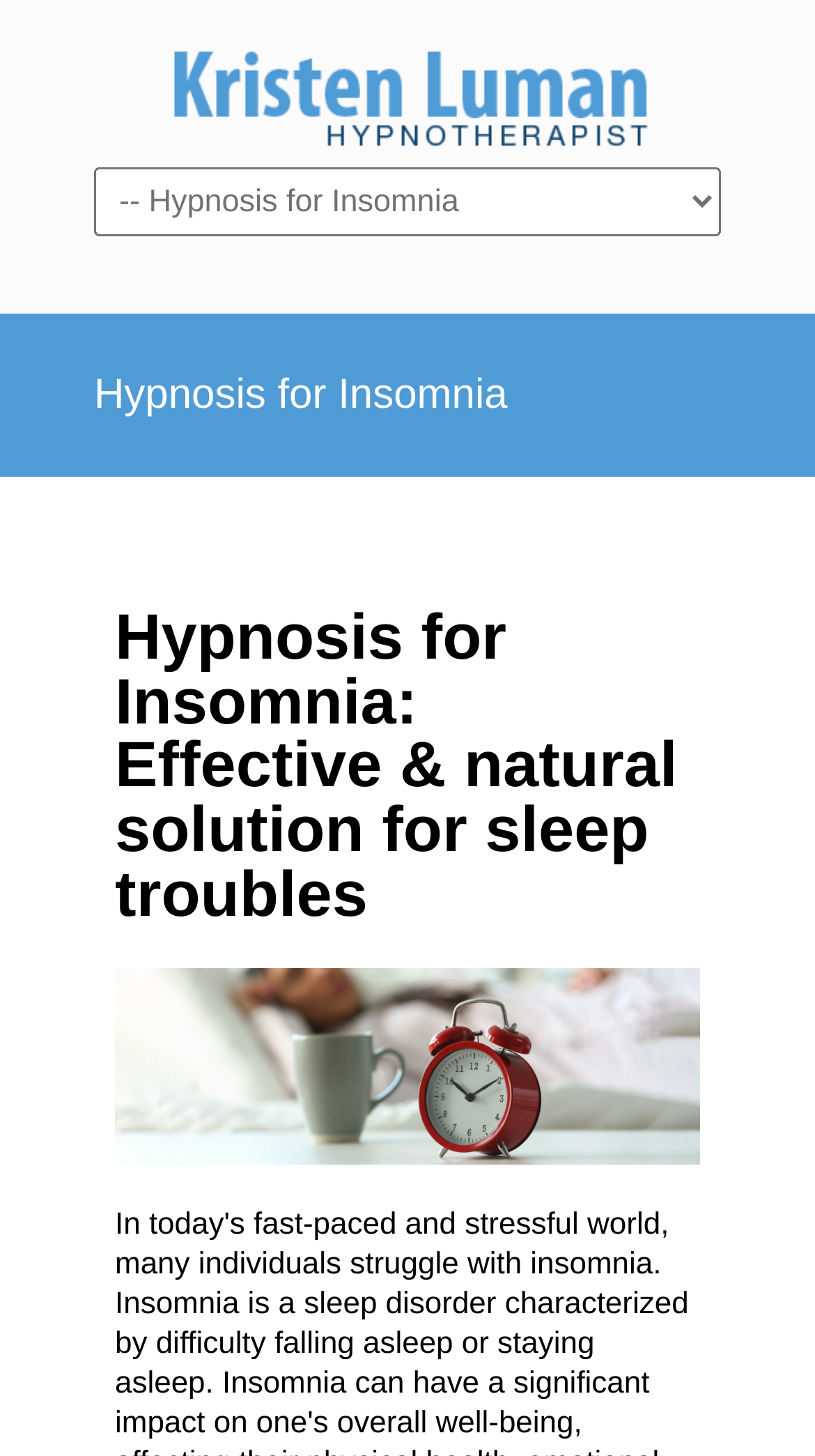Identify and provide the title of the webpage.

Hypnosis for Insomnia